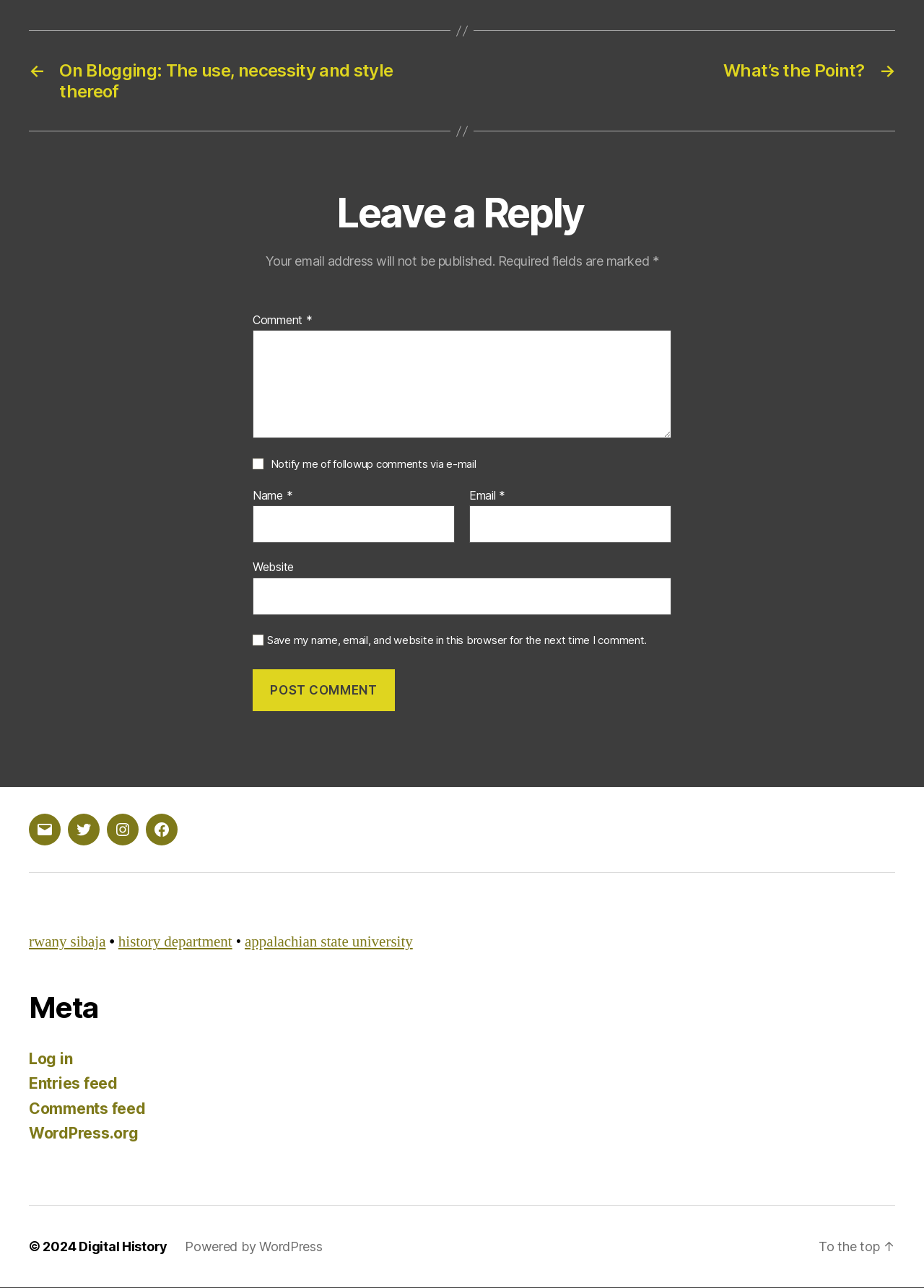Provide the bounding box coordinates for the area that should be clicked to complete the instruction: "Post a comment".

[0.273, 0.52, 0.427, 0.552]